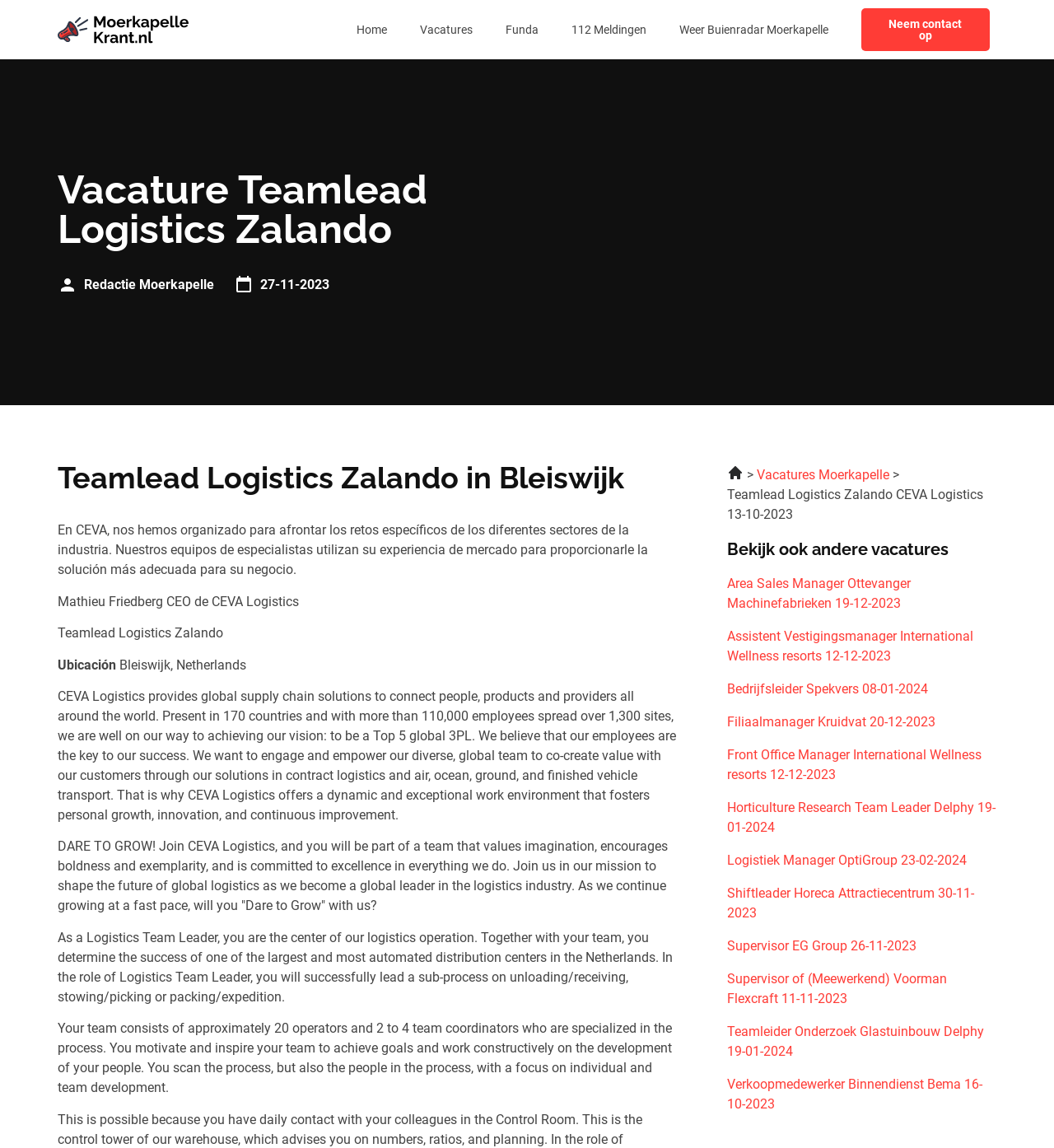Determine the bounding box coordinates for the area that should be clicked to carry out the following instruction: "Contact the editor".

[0.817, 0.007, 0.939, 0.044]